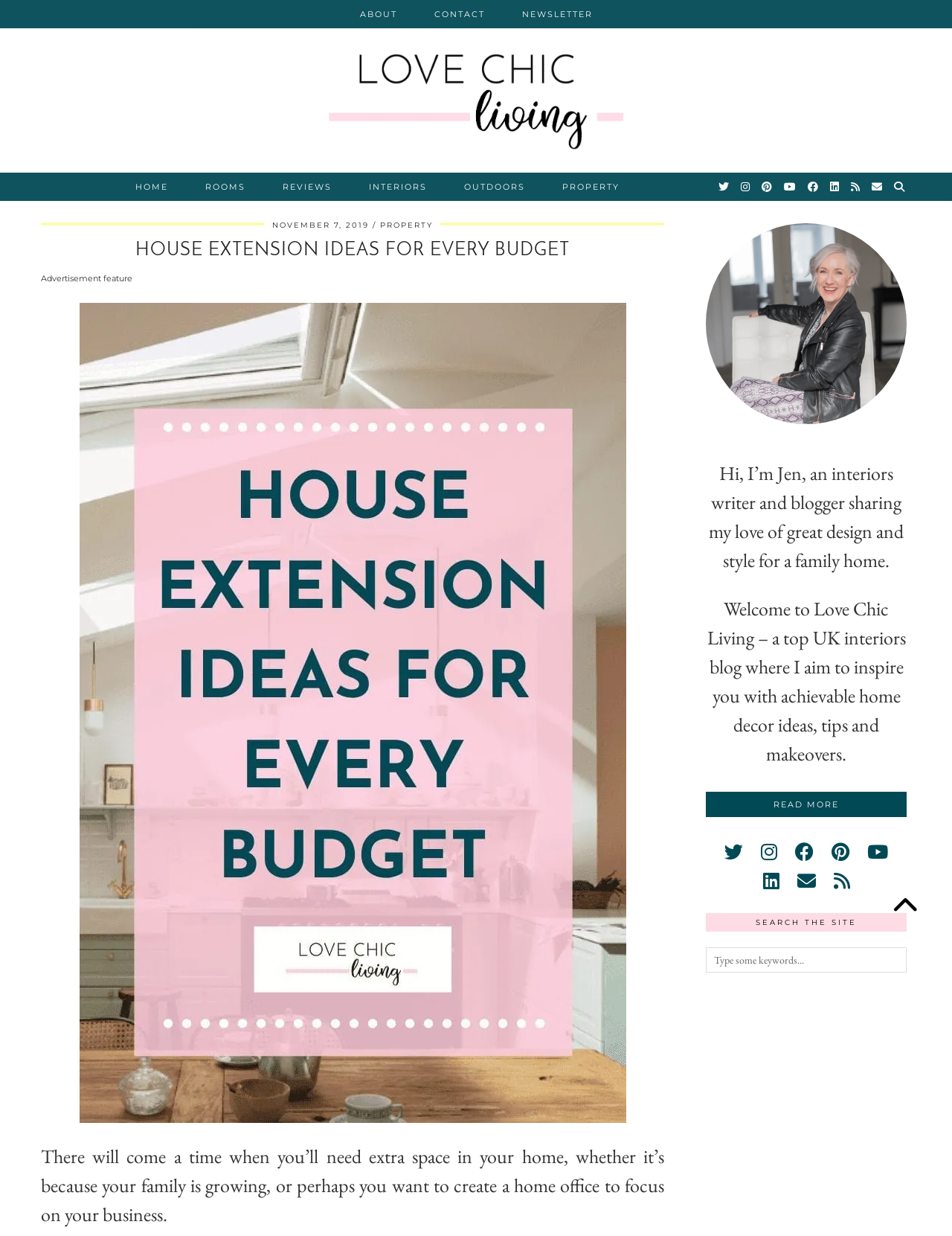Respond to the following question with a brief word or phrase:
What is the name of the blog?

Love Chic Living